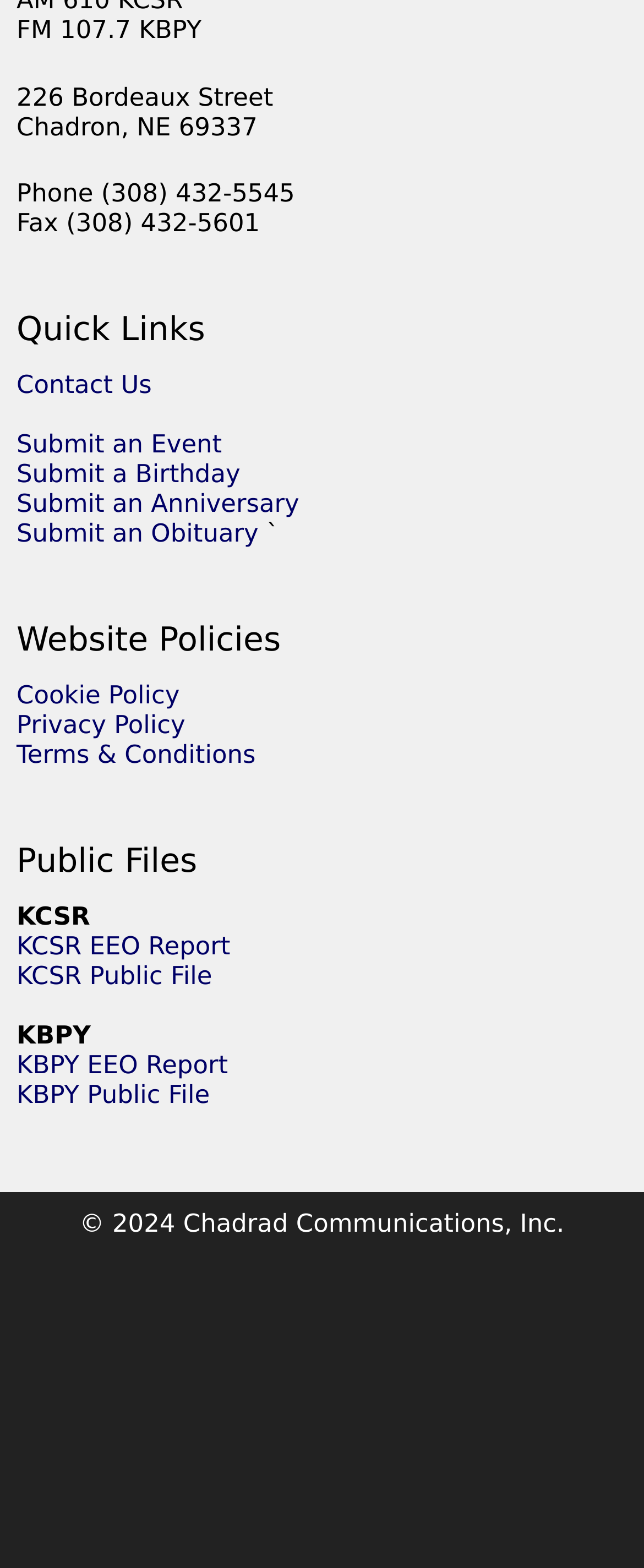Please determine the bounding box coordinates of the element's region to click in order to carry out the following instruction: "View KCSR EEO Report". The coordinates should be four float numbers between 0 and 1, i.e., [left, top, right, bottom].

[0.026, 0.594, 0.358, 0.613]